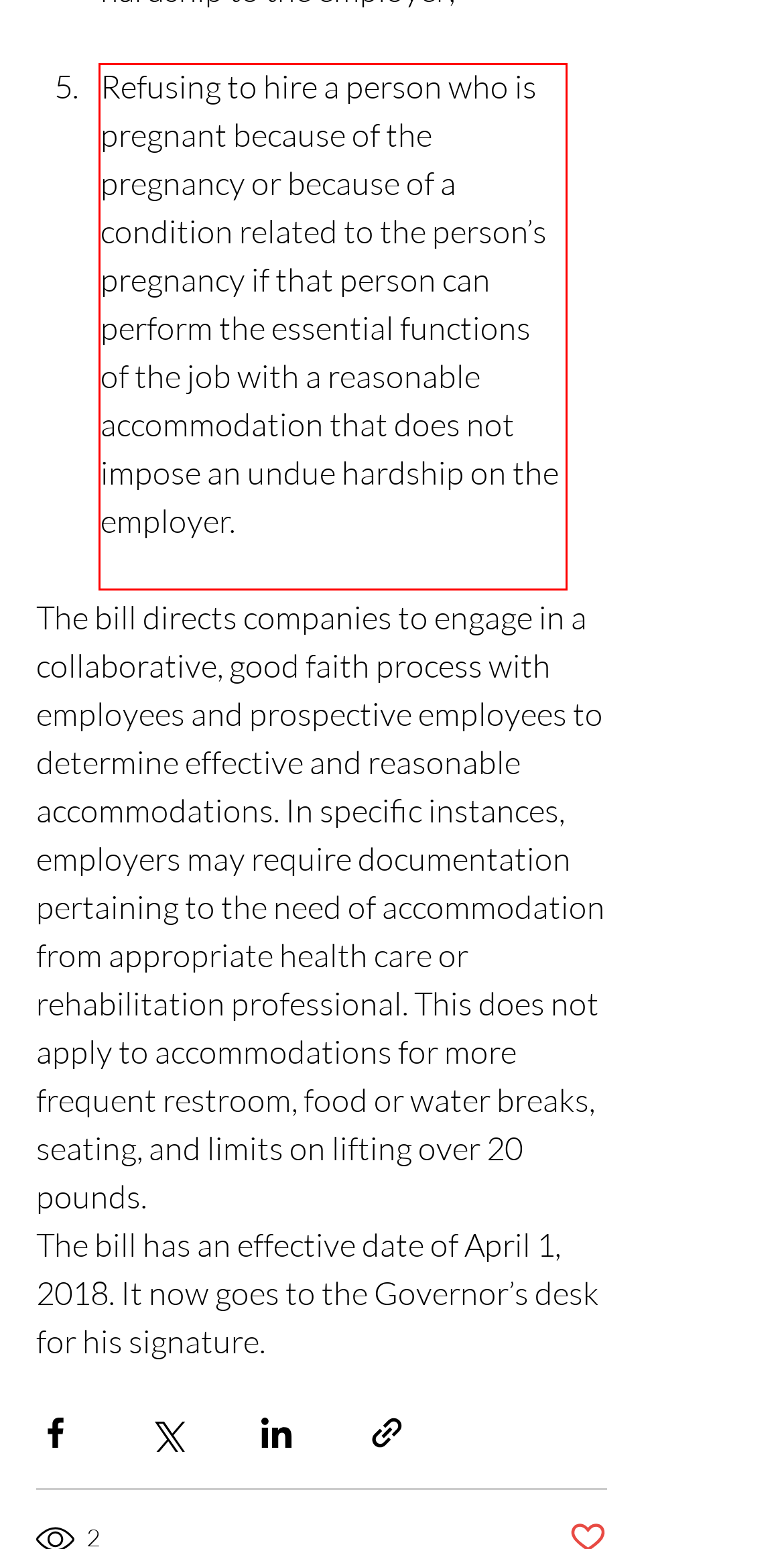You are given a screenshot of a webpage with a UI element highlighted by a red bounding box. Please perform OCR on the text content within this red bounding box.

Refusing to hire a person who is pregnant because of the pregnancy or because of a condition related to the person’s pregnancy if that person can perform the essential functions of the job with a reasonable accommodation that does not impose an undue hardship on the employer.